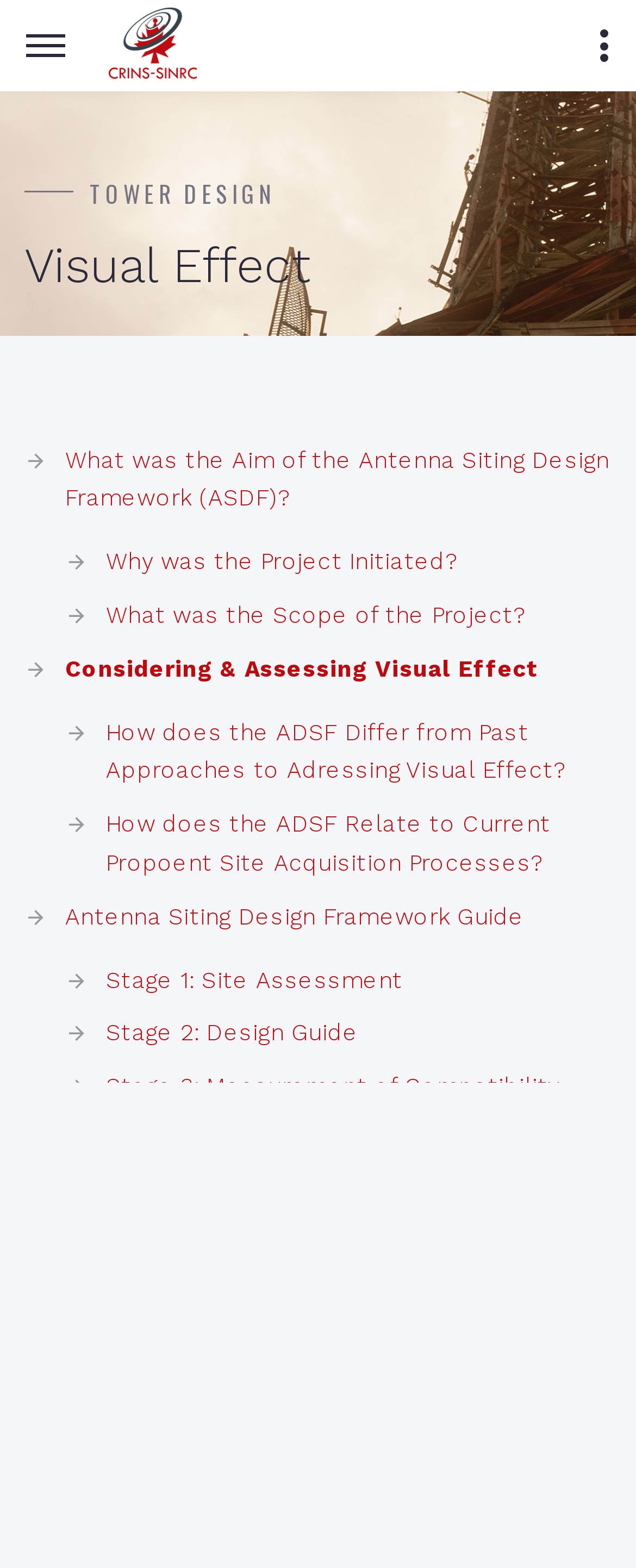What is the first design goal mentioned?
Look at the webpage screenshot and answer the question with a detailed explanation.

I looked at the links on the webpage and found that the first design goal mentioned is Design Goal A, which is linked to a specific page.